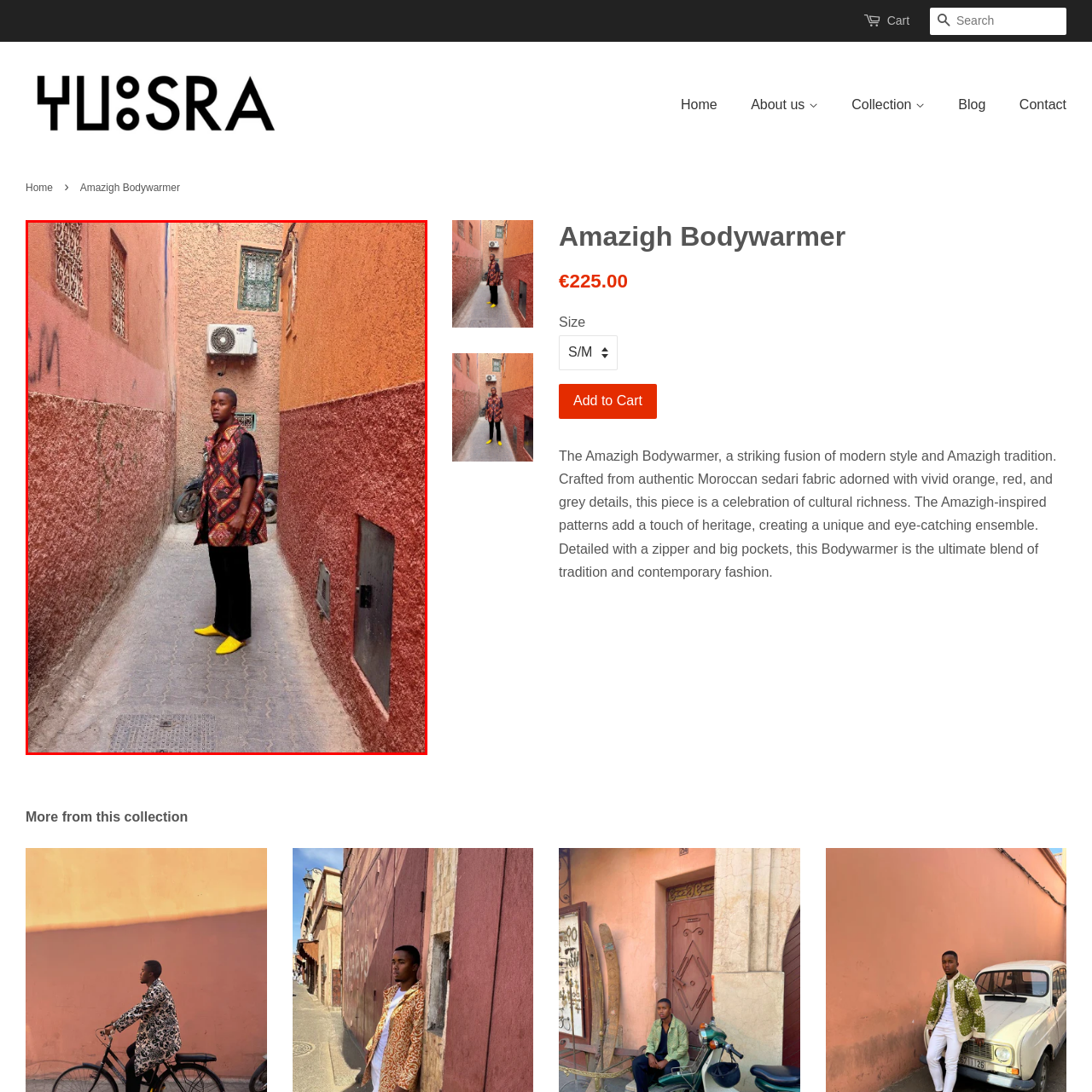What color are the young man's shoes?
Analyze the image surrounded by the red bounding box and answer the question in detail.

The young man's shoes are bright yellow, which adds a modern twist to his ensemble and creates a visually engaging contrast with the traditional Amazigh bodywarmer.